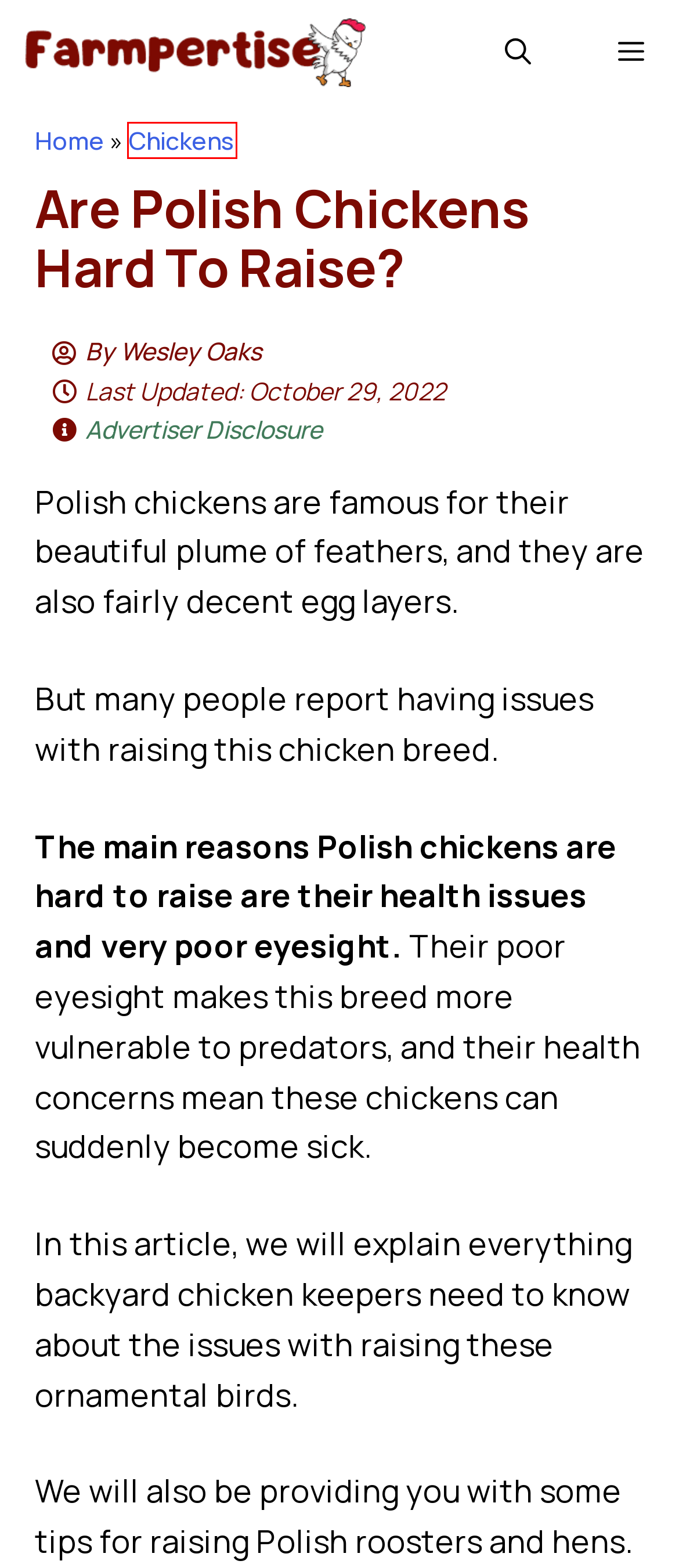Given a screenshot of a webpage with a red bounding box highlighting a UI element, choose the description that best corresponds to the new webpage after clicking the element within the red bounding box. Here are your options:
A. Privacy Policy - Farmpertise
B. Farmpertise - Learn to Become a Farming Expert in Your Backyard
C. How To Tell If A Polish Chicken Is A Rooster Or Hen - Farmpertise
D. Chickens
E. Can Polish Chickens Free Range? - Farmpertise
F. About Farmpertise - Farmpertise
G. Contact - Farmpertise
H. Affiliate Disclosure - Farmpertise

D